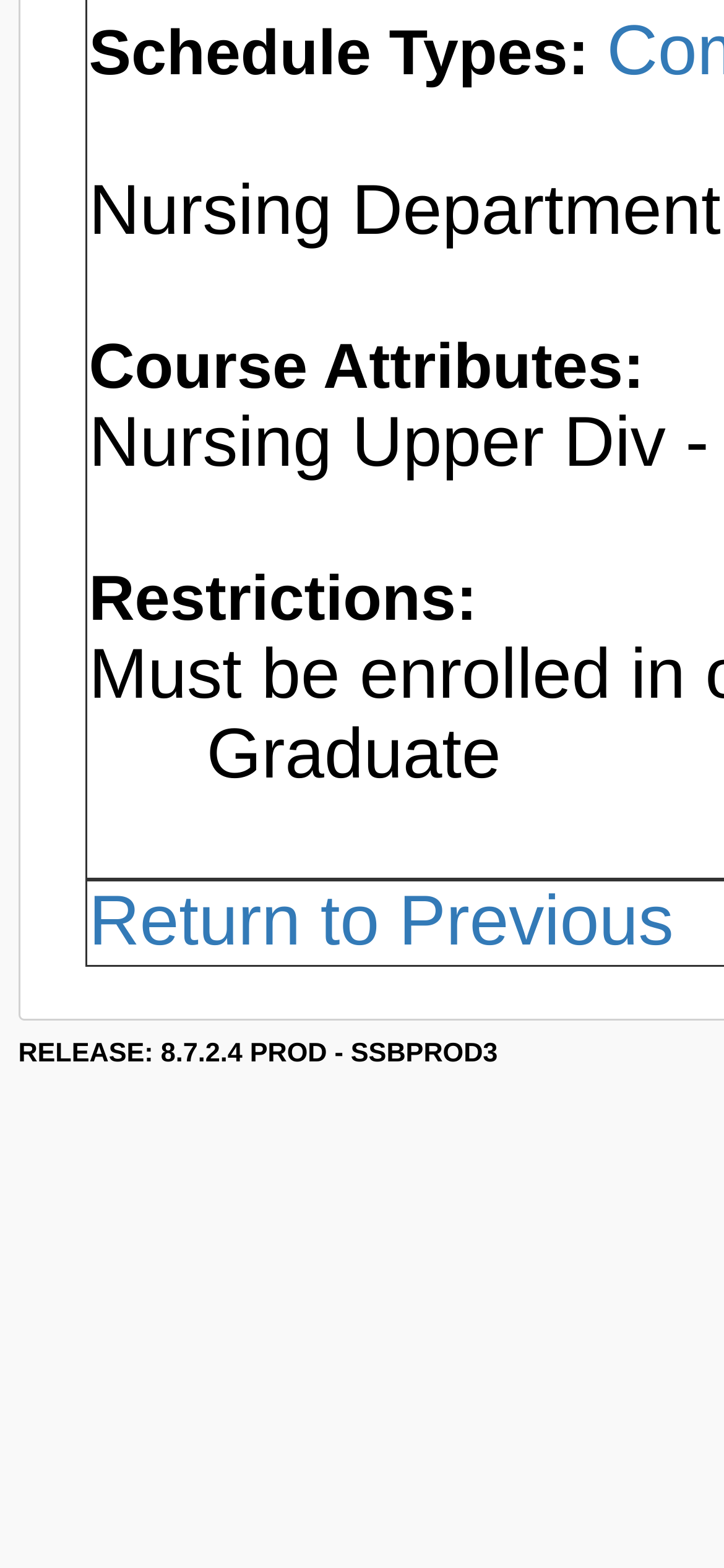Reply to the question with a single word or phrase:
What is the schedule type being referred to?

Not specified